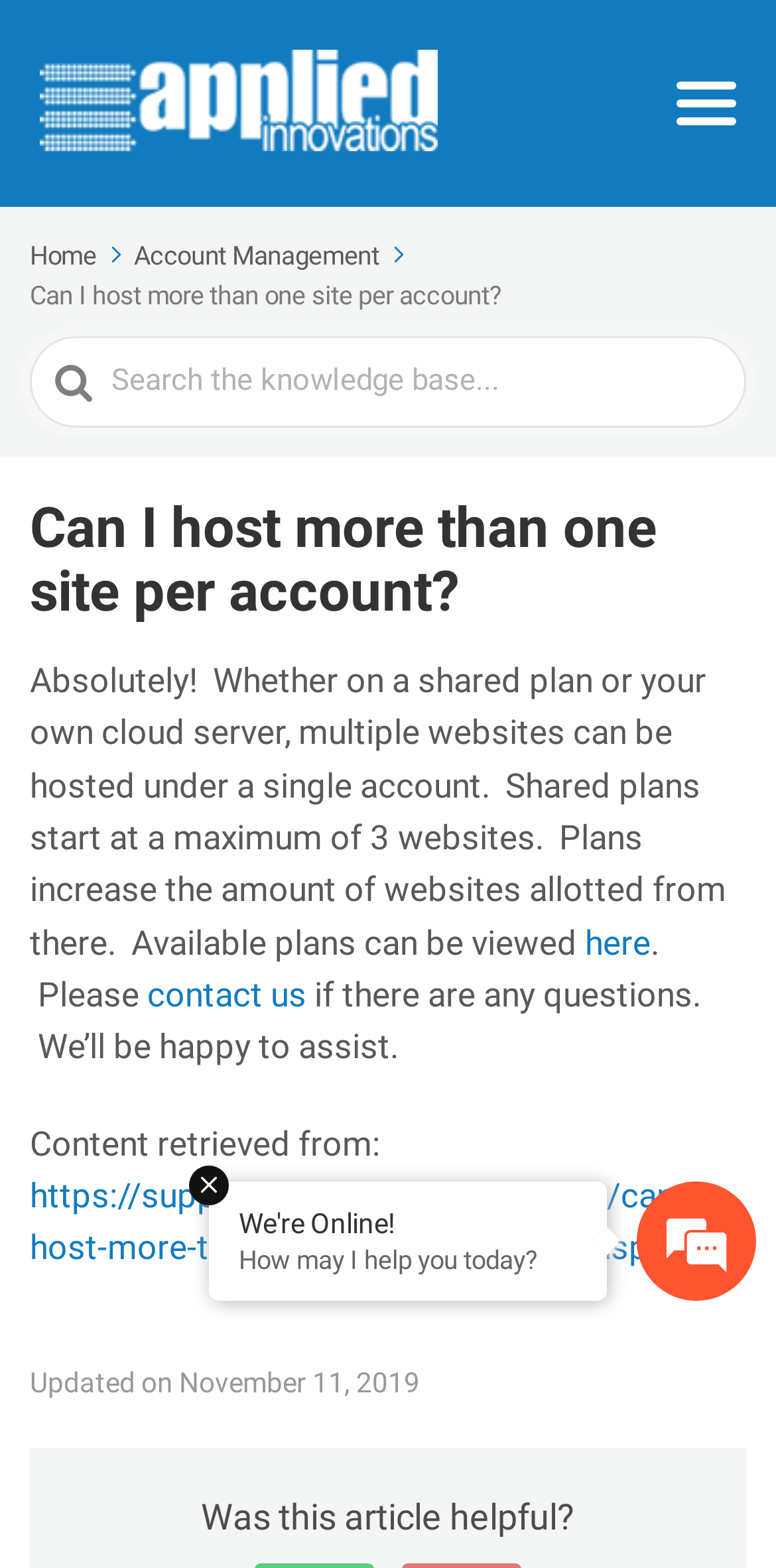Use a single word or phrase to answer the question:
Who should I contact if I have questions?

Contact us